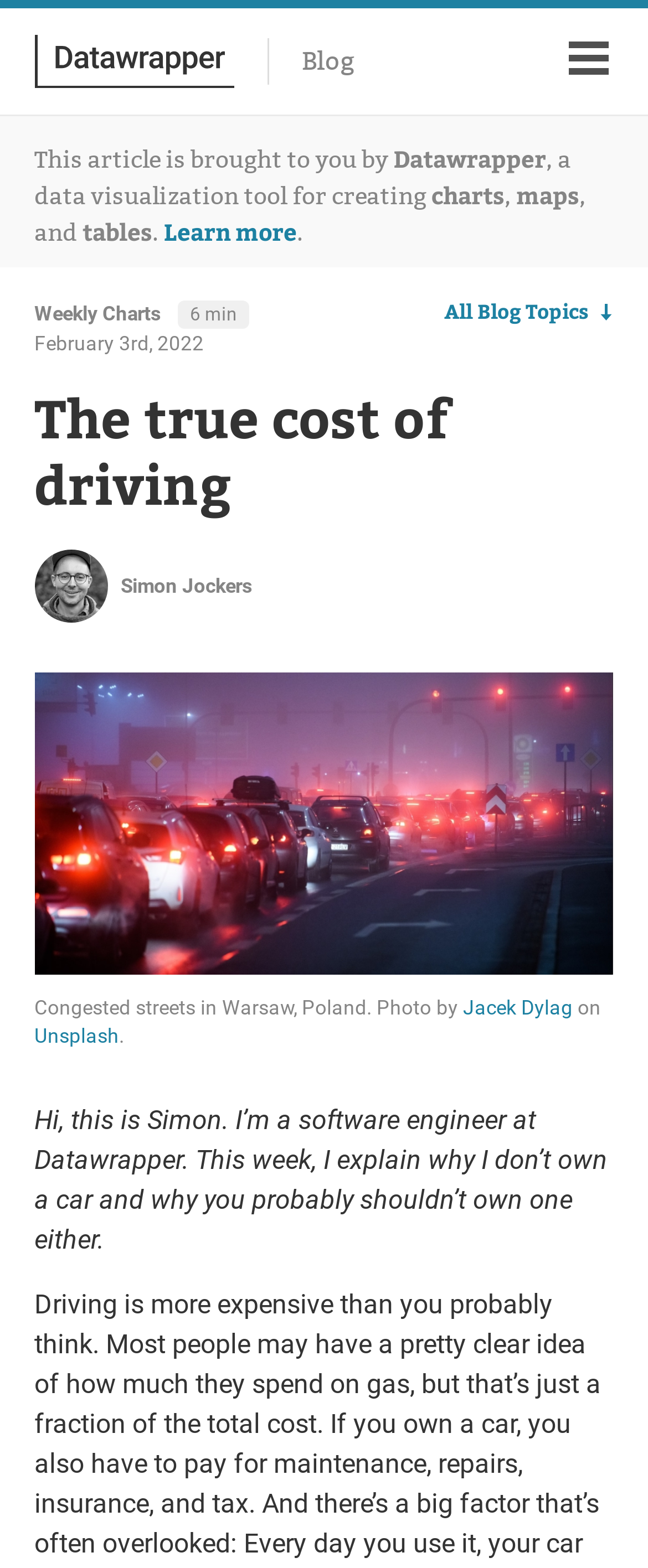Please provide the bounding box coordinates for the element that needs to be clicked to perform the instruction: "Read the article by Simon Jockers". The coordinates must consist of four float numbers between 0 and 1, formatted as [left, top, right, bottom].

[0.053, 0.704, 0.938, 0.8]